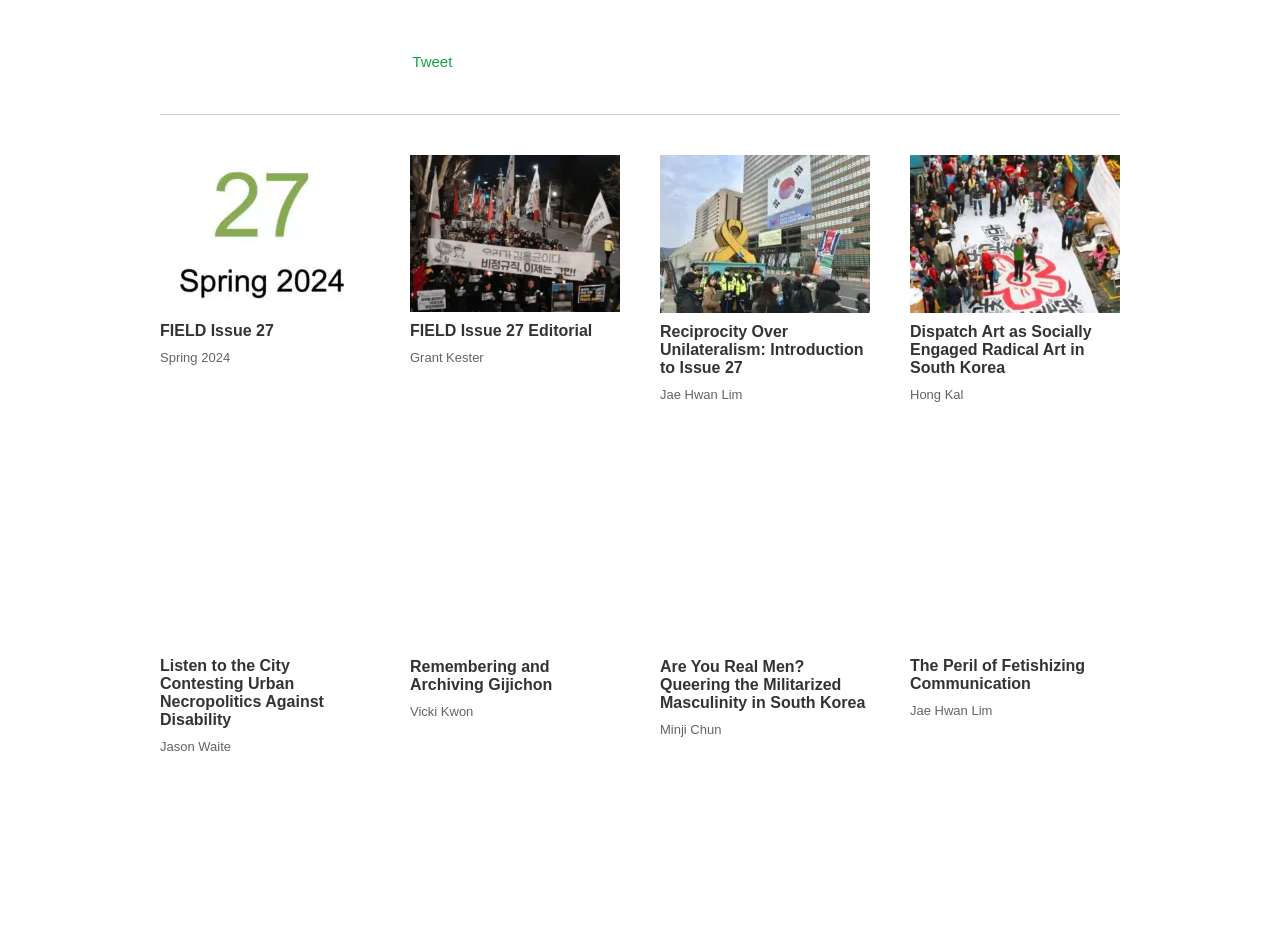Answer the question using only a single word or phrase: 
What is the position of the 'Tweet' link on the webpage?

Top-right